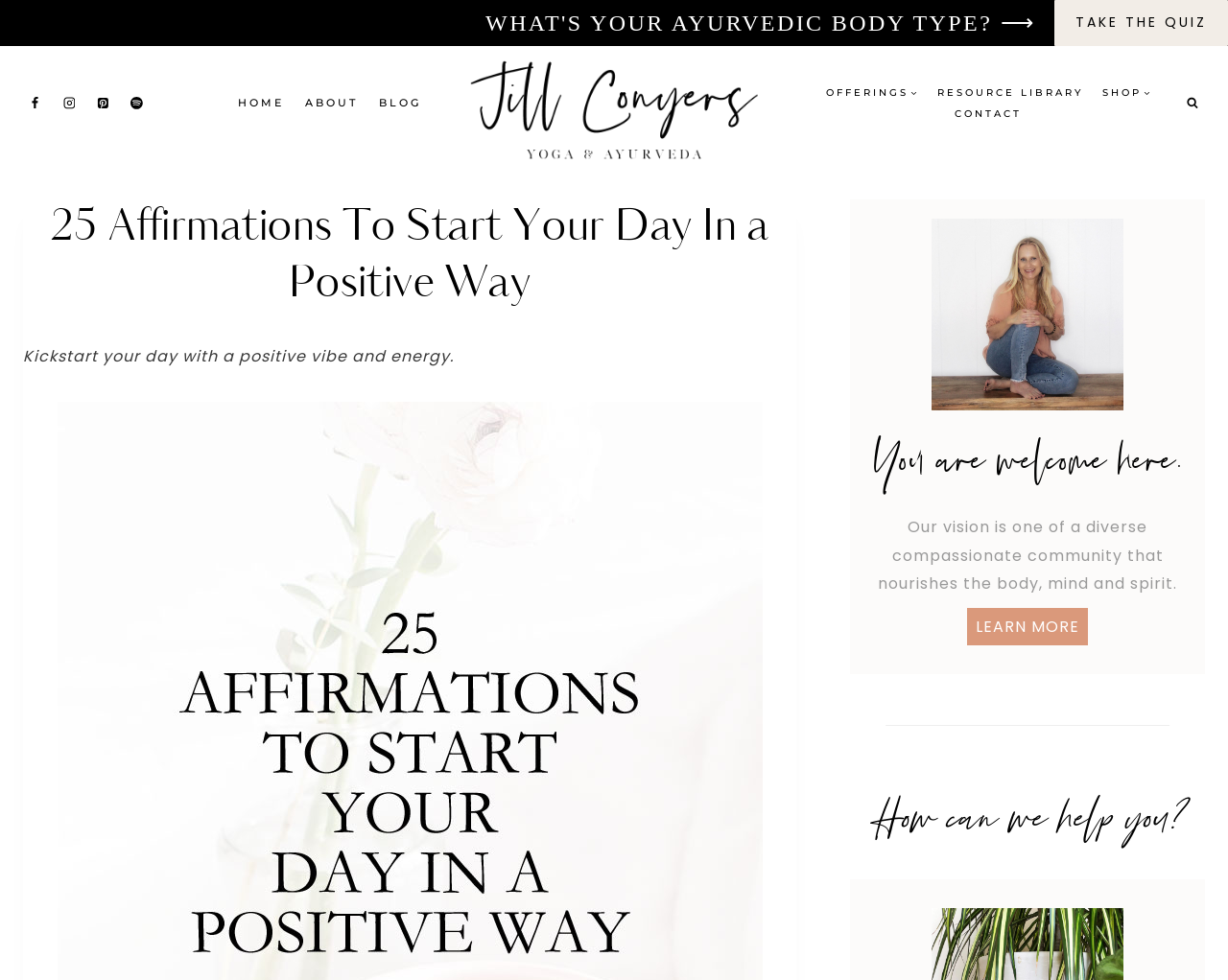Can you specify the bounding box coordinates for the region that should be clicked to fulfill this instruction: "Search for something".

[0.961, 0.093, 0.981, 0.118]